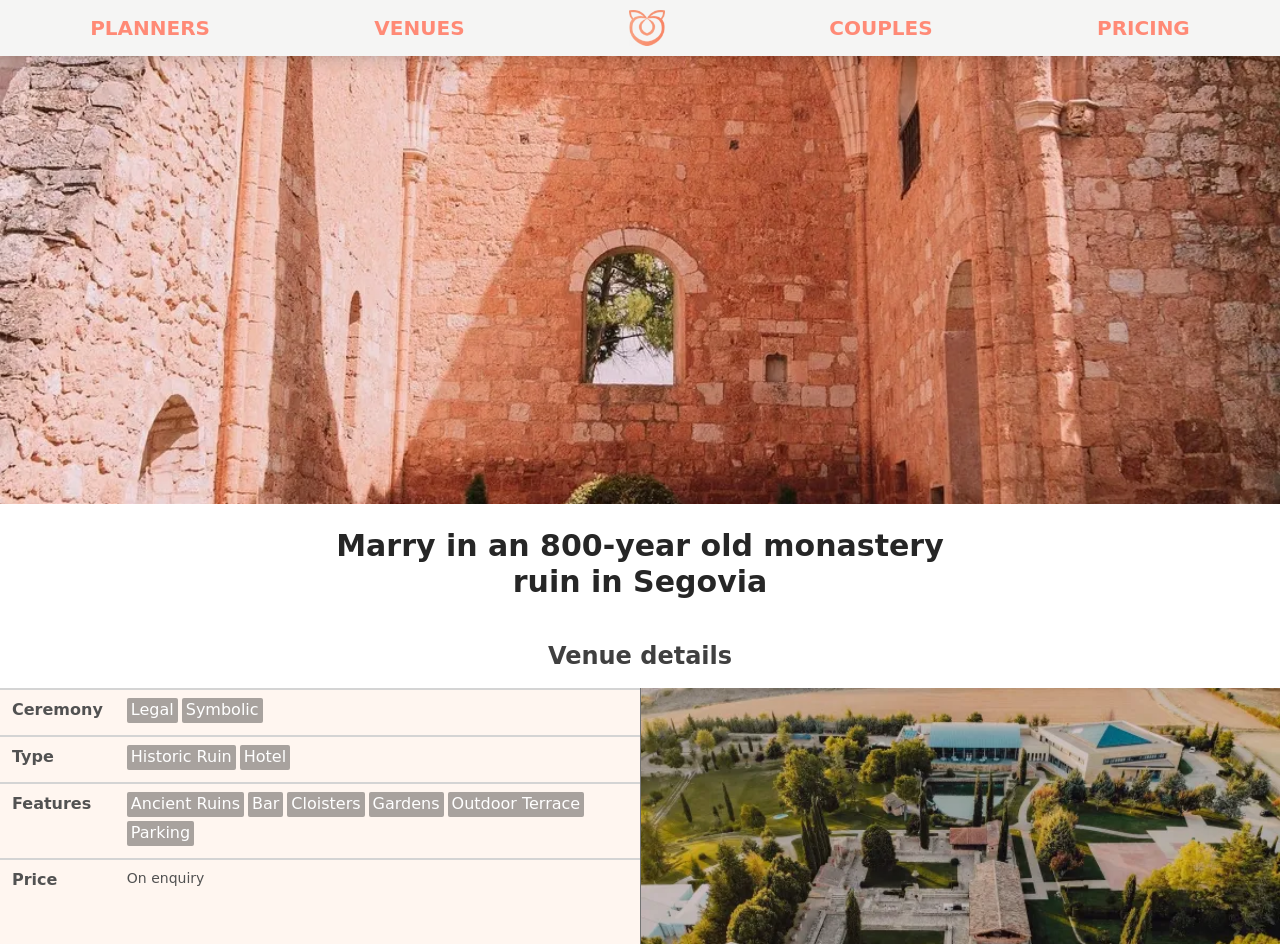What type of ceremony can be held at the venue?
Please answer the question as detailed as possible based on the image.

I found the answer by examining the table with the heading 'Venue details' and looking at the cell under the 'Ceremony' column, which contains the text 'Legal Symbolic'.